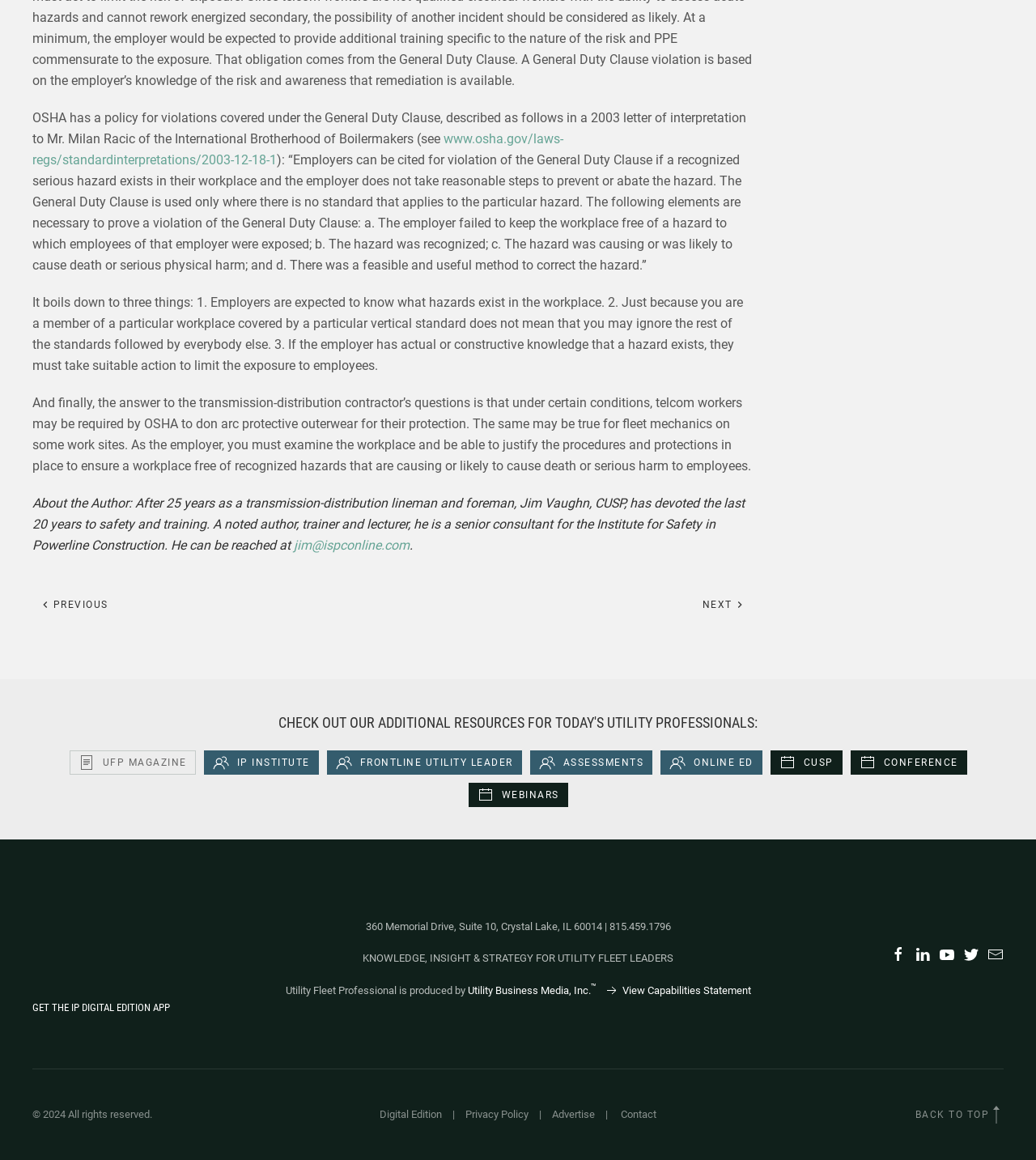Find the bounding box coordinates of the clickable area that will achieve the following instruction: "Go to the next page".

[0.669, 0.507, 0.727, 0.536]